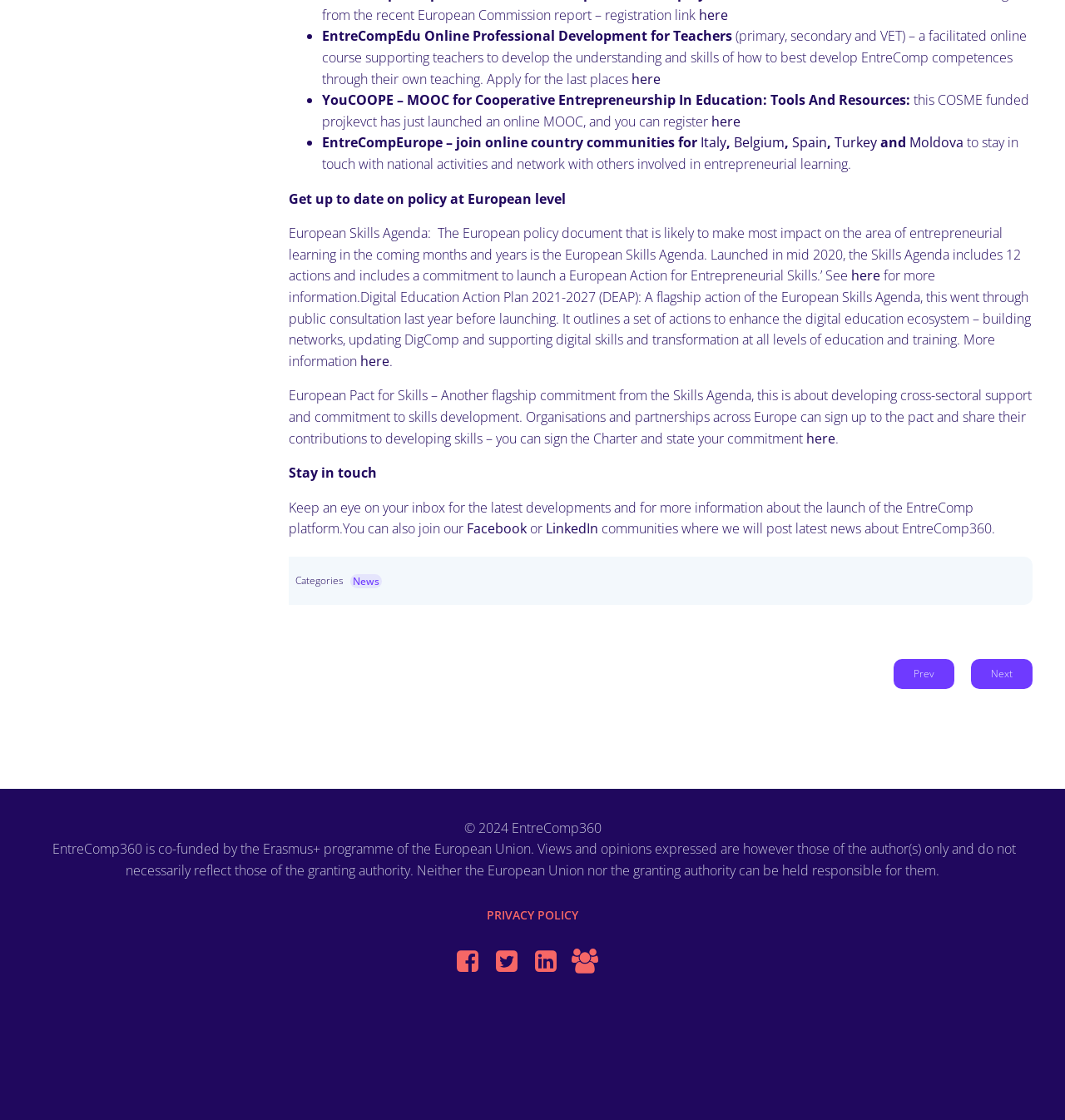Identify the bounding box of the HTML element described as: "aria-label="Social link: https://twitter.com/entrecomp360"".

[0.463, 0.847, 0.5, 0.871]